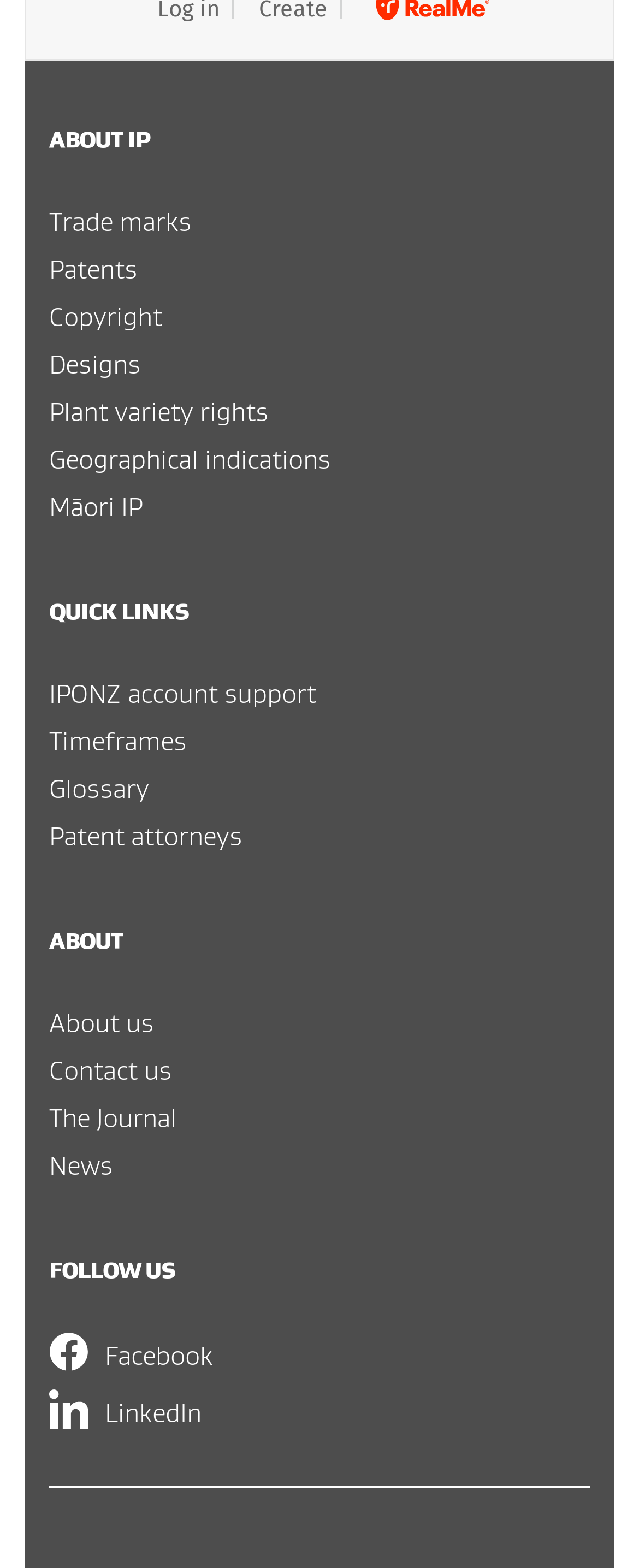Provide a single word or phrase answer to the question: 
What is the last link under 'ABOUT'?

News